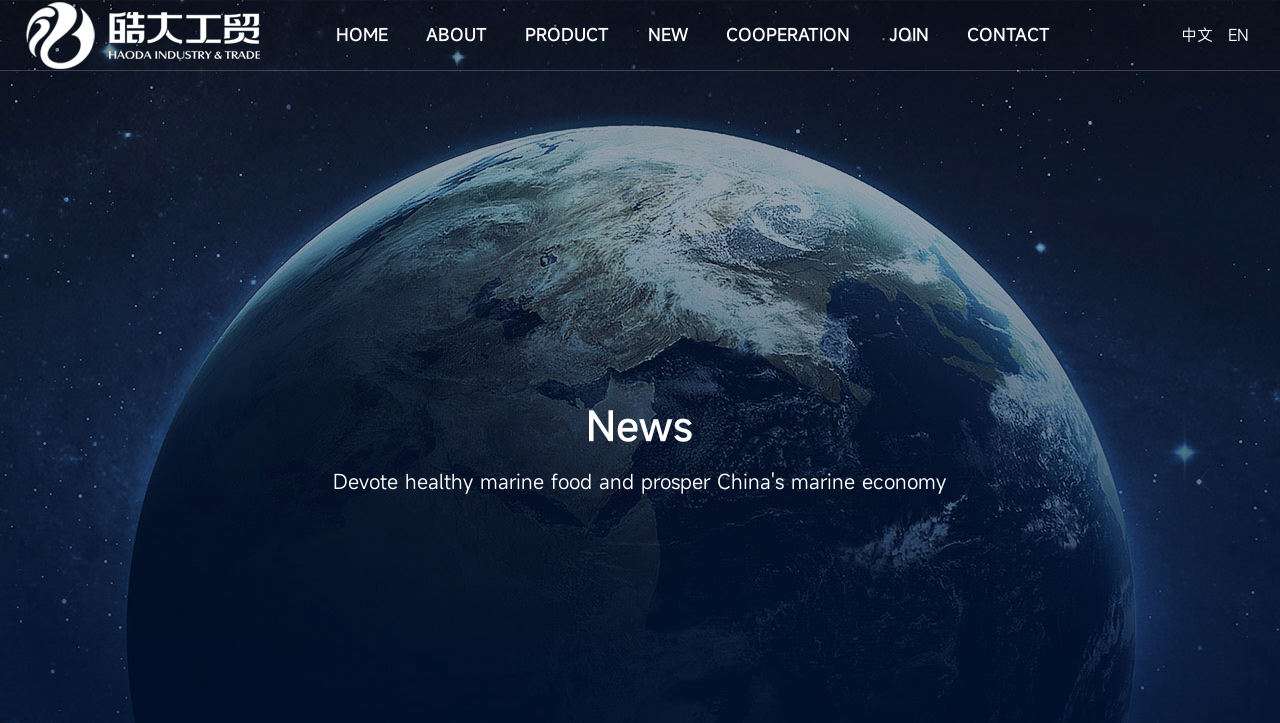Bounding box coordinates are specified in the format (top-left x, top-left y, bottom-right x, bottom-right y). All values are floating point numbers bounded between 0 and 1. Please provide the bounding box coordinate of the region this sentence describes: alt="Haoda" title="Haoda"

[0.028, 0.023, 0.217, 0.115]